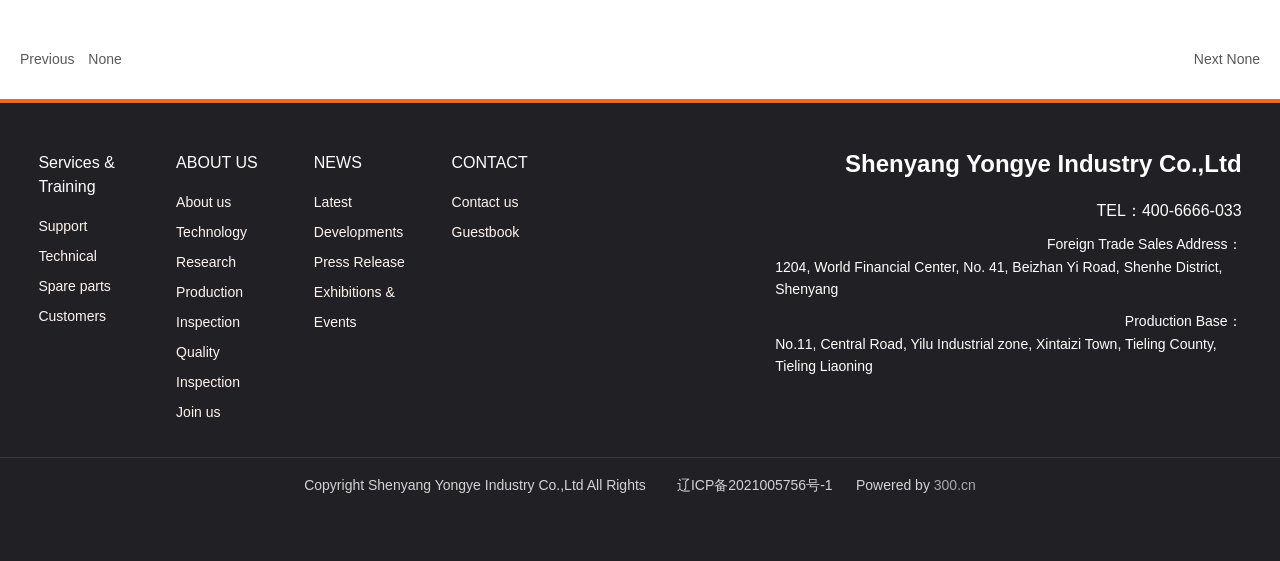What is the phone number?
Provide a comprehensive and detailed answer to the question.

I found the phone number by looking at the link element with the text '400-6666-033' which is located near the 'TEL：' static text.